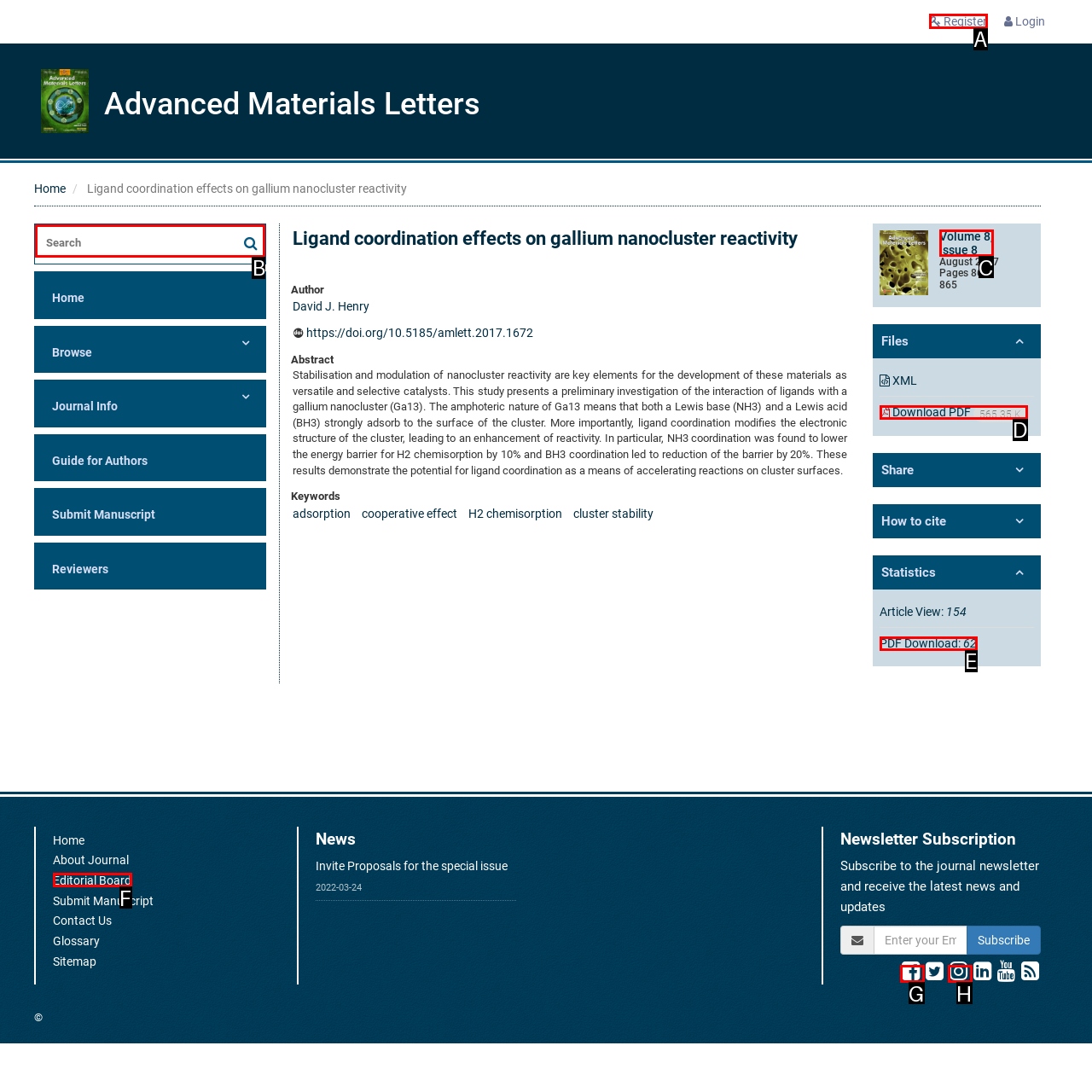Determine the correct UI element to click for this instruction: Register. Respond with the letter of the chosen element.

A